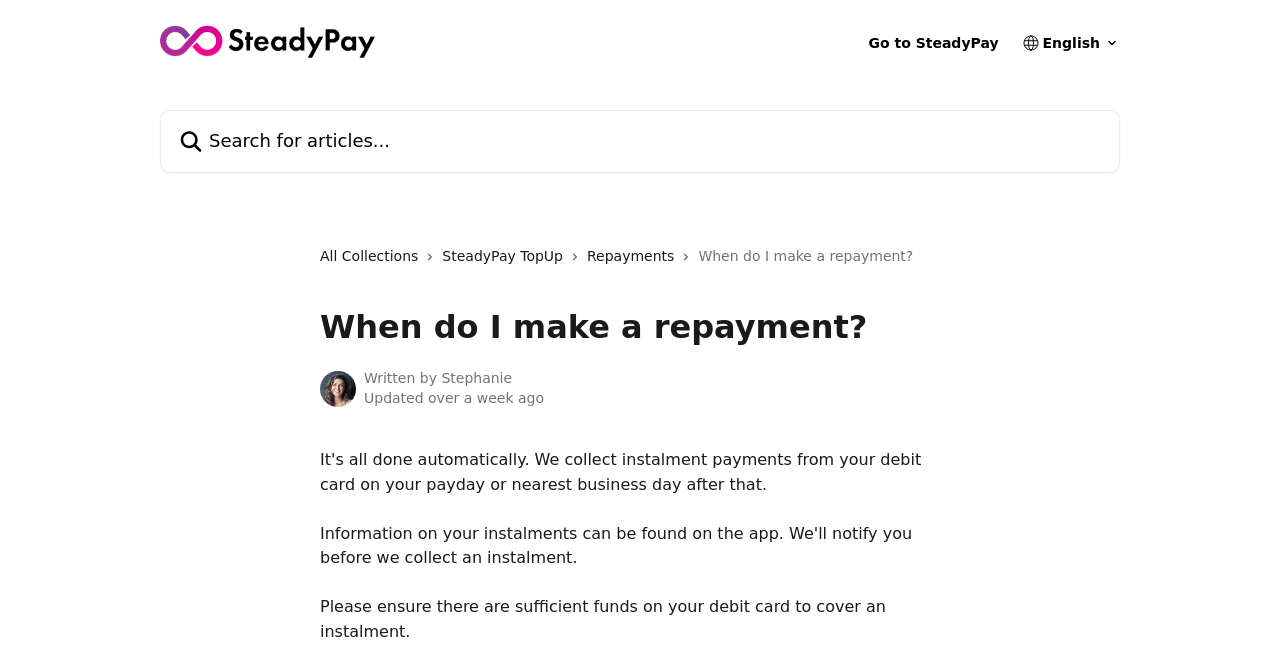Create a detailed narrative of the webpage’s visual and textual elements.

The webpage is a help center article from SteadyPay, with a focus on the topic "When do I make a repayment?". At the top, there is a header section that spans the entire width of the page, containing a link to the SteadyPay Help Centre, a logo, and a link to go back to SteadyPay. On the right side of the header, there is a search bar with a placeholder text "Search for articles..." and a combobox with an icon.

Below the header, there are three links arranged horizontally, labeled "All Collections", "SteadyPay TopUp", and "Repayments", each accompanied by a small icon. The links are centered on the page, with some space between them.

Following the links, there is a main content section that spans about two-thirds of the page width. The title of the article, "When do I make a repayment?", is displayed prominently in a larger font size. Below the title, there is an author section with an avatar image of "Stephanie" and a text "Written by" followed by the author's name. The article was updated over a week ago, as indicated by a text below the author section.

The main content of the article is a single paragraph of text that occupies the majority of the page, providing information on when to make a repayment. The text is centered on the page, with a moderate font size.